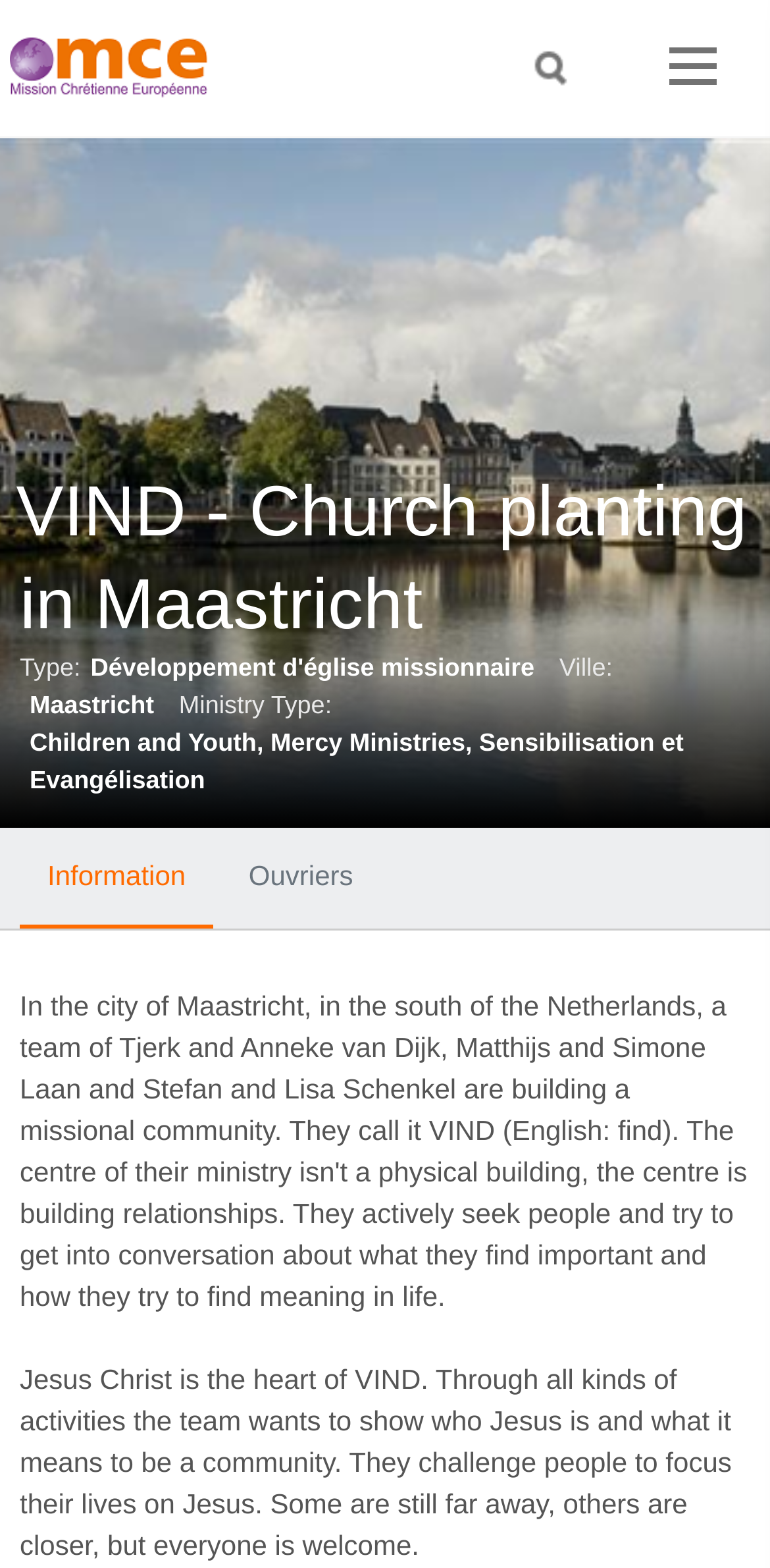What is the name of the church planting project?
With the help of the image, please provide a detailed response to the question.

The name of the church planting project can be found in the heading 'VIND - Church planting in Maastricht' which is located at the top of the webpage.